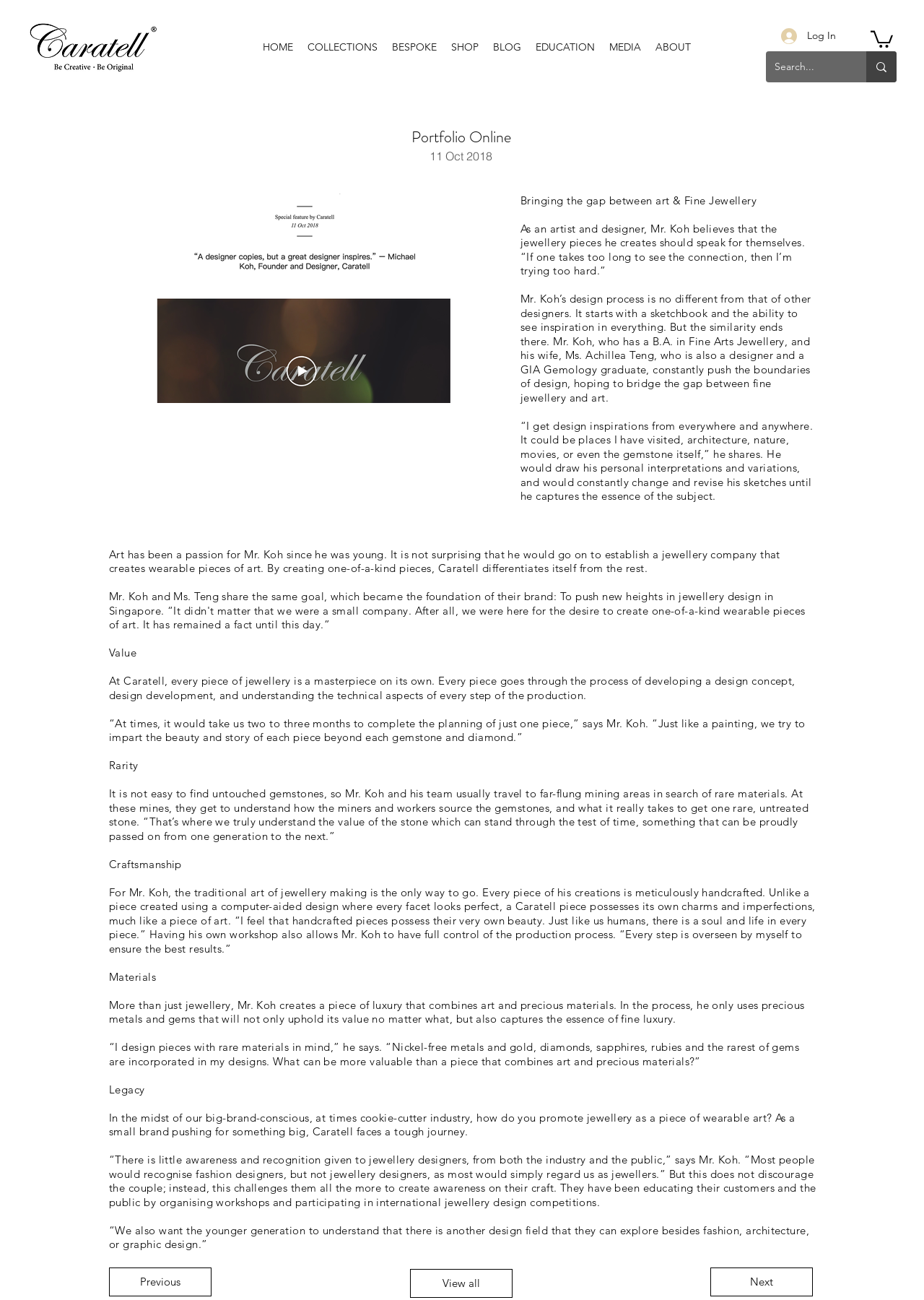What is the profession of Mr. Koh?
Please give a detailed and elaborate answer to the question.

The profession of Mr. Koh can be inferred from the text which mentions that 'As an artist and designer, Mr. Koh believes that the jewellery pieces he creates should speak for themselves.' and also mentions his degree in Fine Arts Jewellery.